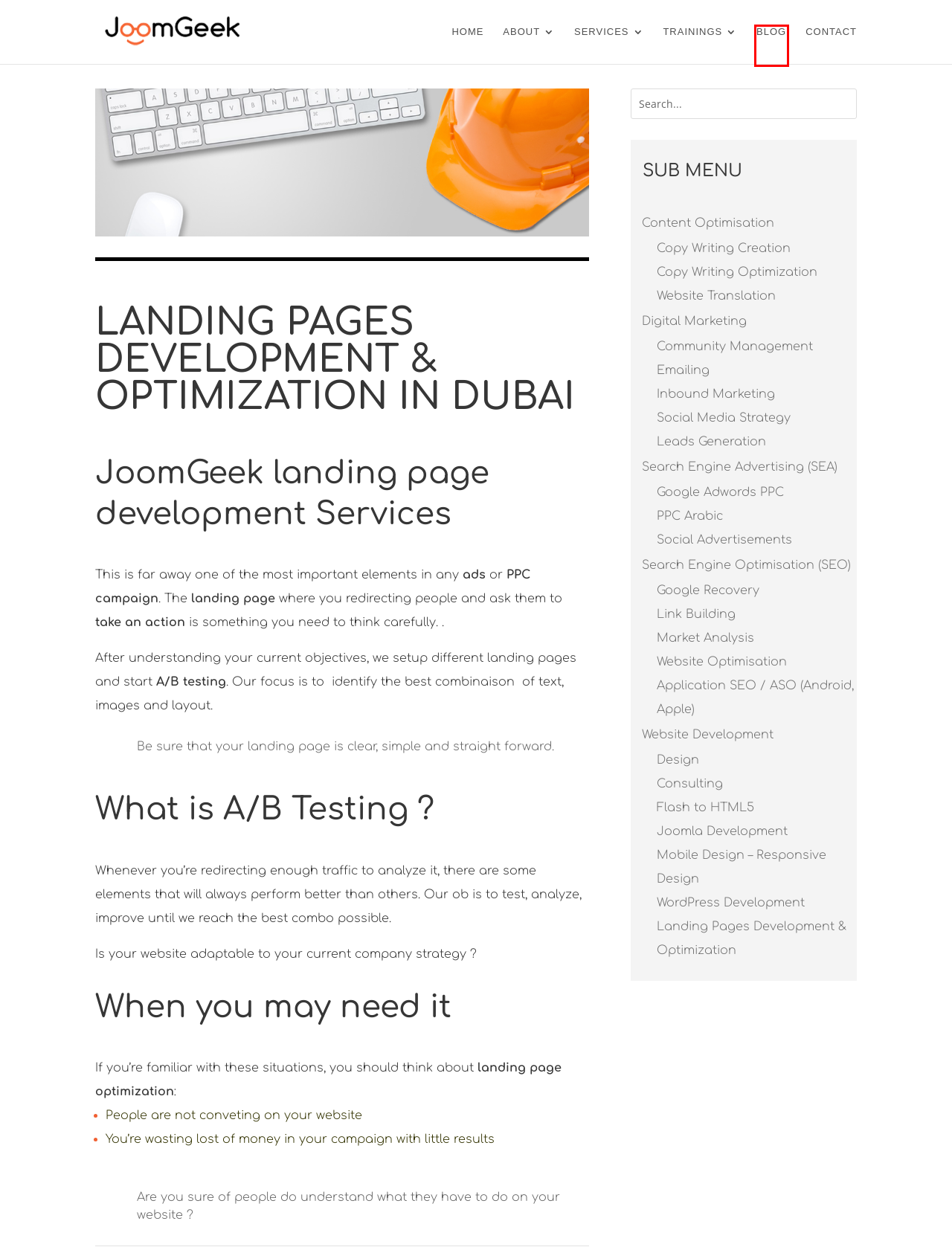You are given a webpage screenshot where a red bounding box highlights an element. Determine the most fitting webpage description for the new page that loads after clicking the element within the red bounding box. Here are the candidates:
A. JoomGeek Blog, All our latest Articles !
B. Result-Driven Online Advertising Agency | JoomGeek, Let's Do Web!
C. JoomGeek Contact | WebAgency in Dubai
D. JoomGeek - Joomla Websites & Webmarketing Agency
E. Result-Driven SEO in Dubai | JoomGeek, Let's Do Web!
F. Local Website Design Company in Dubai | JoomGeek Design Specialists
G. JoomGeek Web & Digital Marketing Services | JoomGeek Web Agency in Dubai
H. trainings Archives - JoomGeek

A